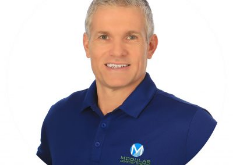Break down the image and describe every detail you can observe.

The image features a professional headshot of Matthew Kremers, the President of the Rochester Chapter of ASHRAE for the 2022–2023 term. He is dressed in a navy blue polo shirt adorned with the logo of his company, Modular Comfort Systems, signifying his connection to the HVAC&R industry. With a confident smile and a friendly demeanor, Kremers embodies the dedication and professionalism associated with the Miller family's longstanding legacy in the HVAC field. His commitment to the industry is evident, reflecting the values of connection, education, and adaptability cultivated through ASHRAE's initiatives and the family's historical involvement.